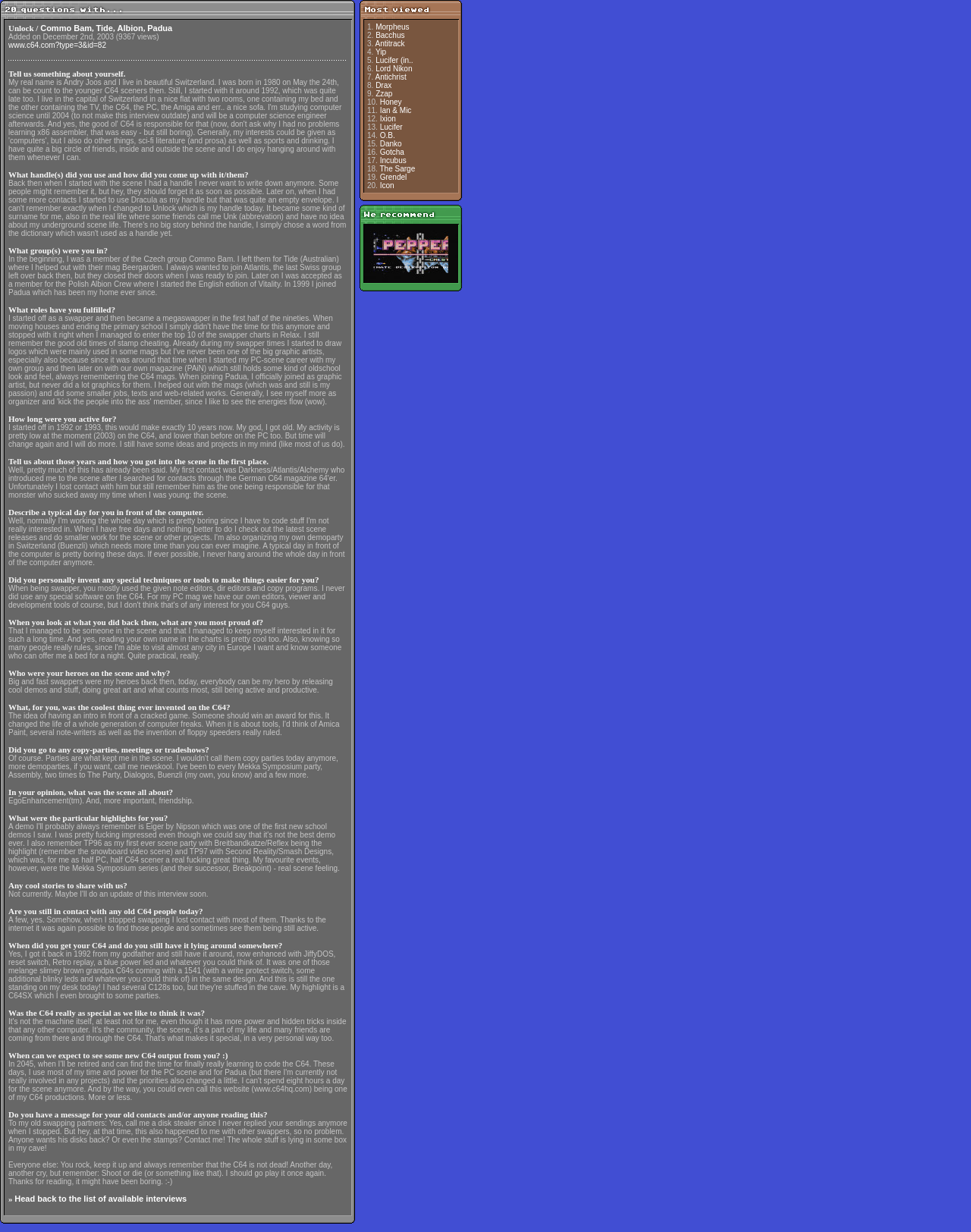What is the name of the person being interviewed?
Identify the answer in the screenshot and reply with a single word or phrase.

Andry Joos